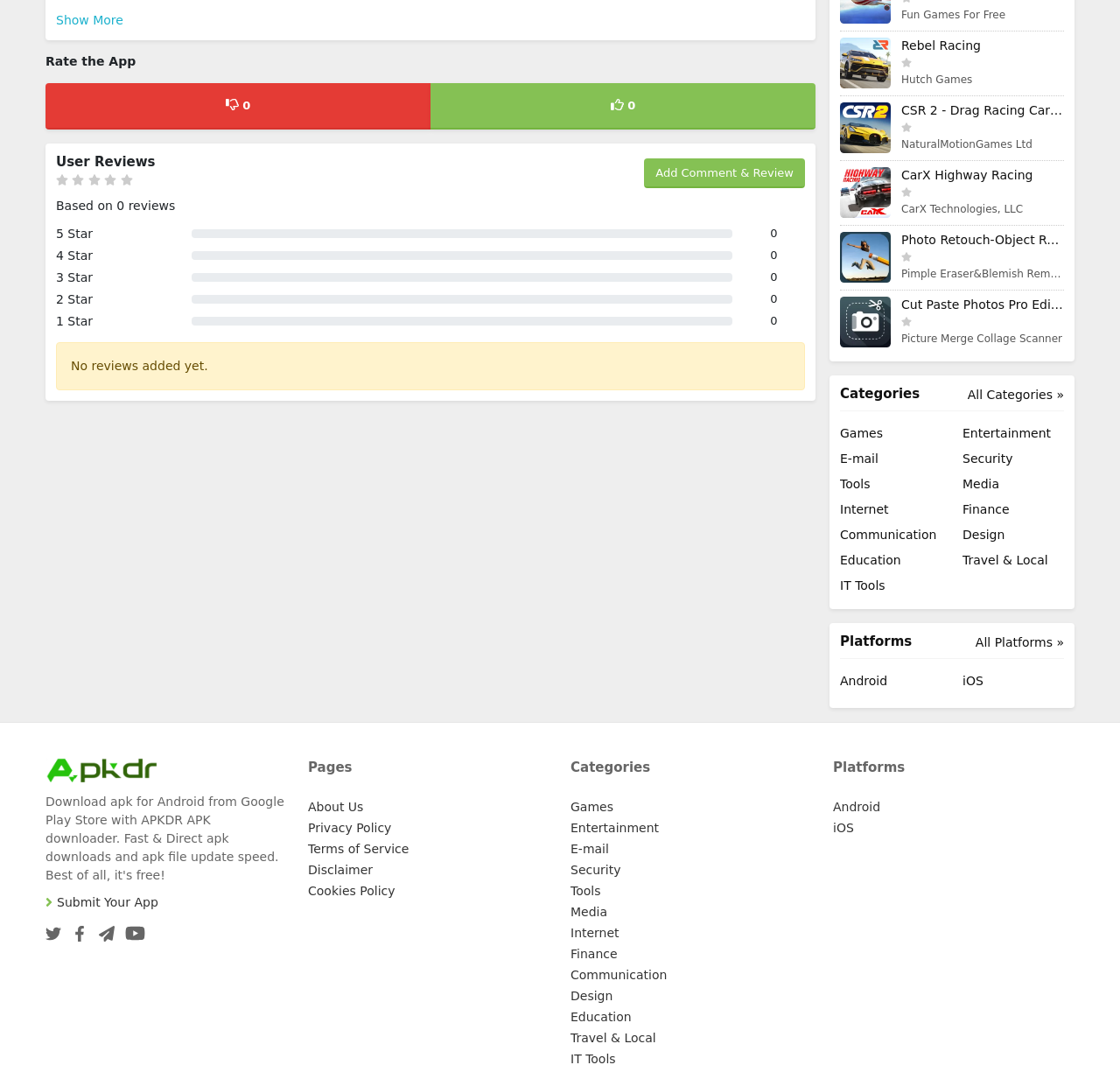Please give a short response to the question using one word or a phrase:
How many categories are there?

12